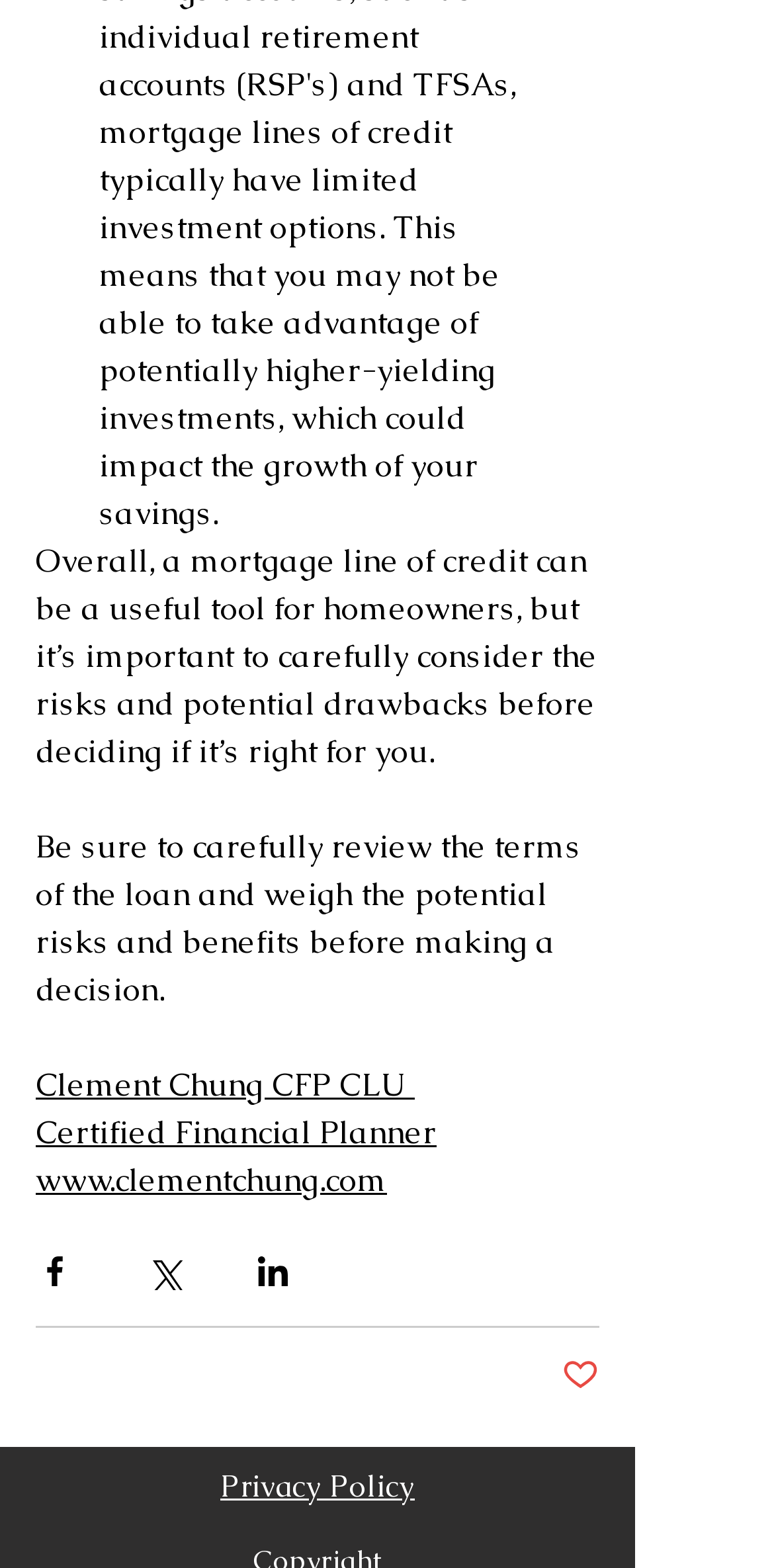What is the purpose of the link at the bottom?
Respond with a short answer, either a single word or a phrase, based on the image.

View privacy policy